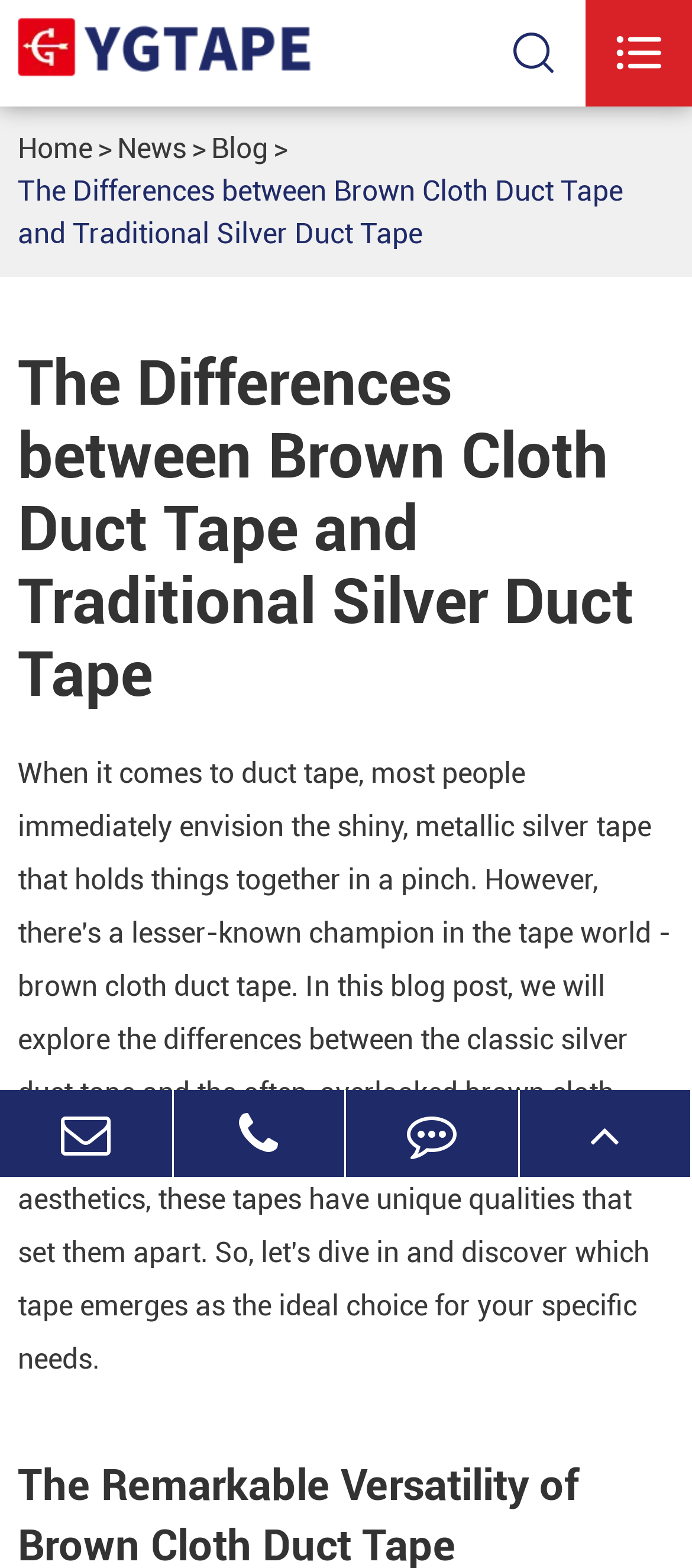Determine the bounding box coordinates for the clickable element required to fulfill the instruction: "read the blog". Provide the coordinates as four float numbers between 0 and 1, i.e., [left, top, right, bottom].

[0.305, 0.082, 0.387, 0.109]